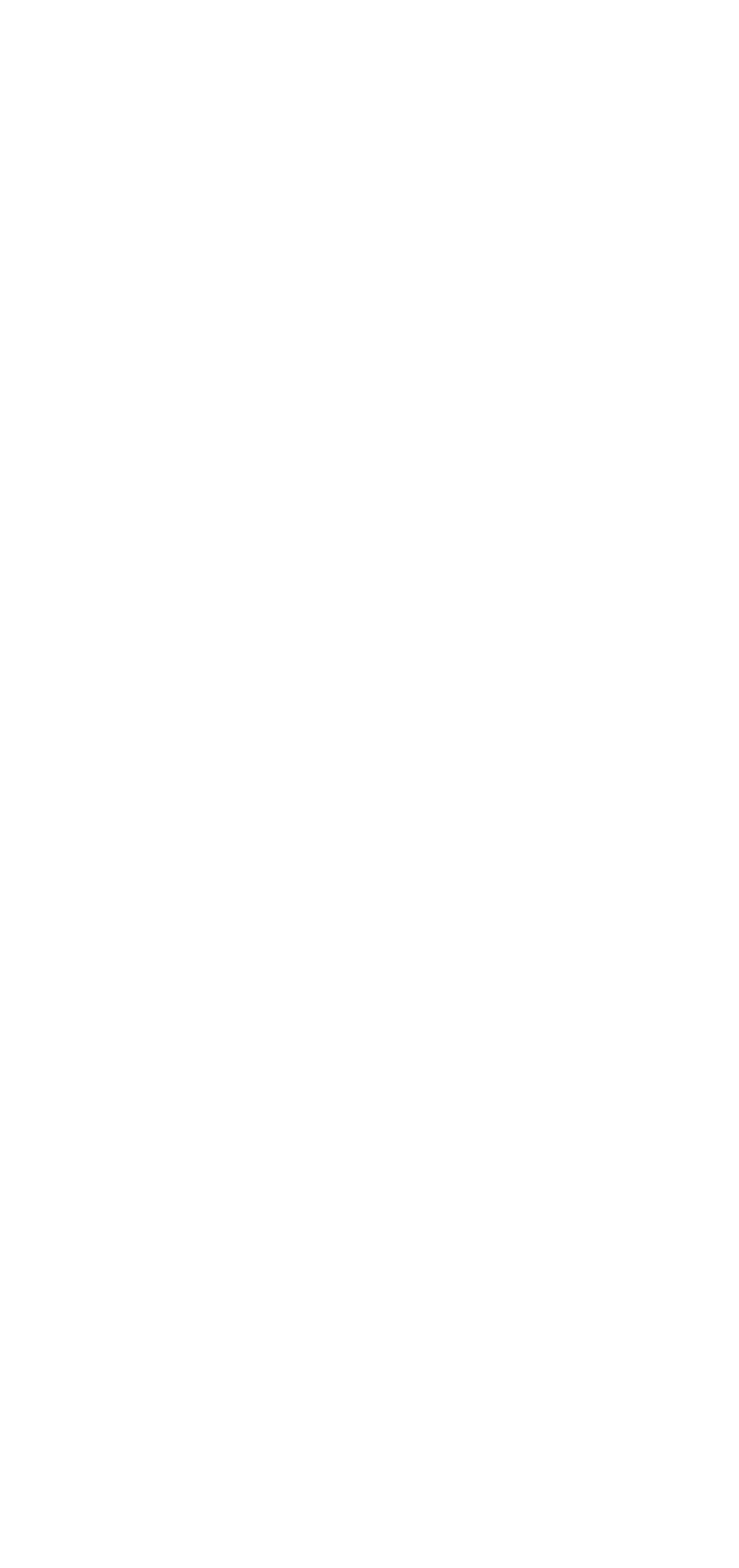Please give the bounding box coordinates of the area that should be clicked to fulfill the following instruction: "Contact the team". The coordinates should be in the format of four float numbers from 0 to 1, i.e., [left, top, right, bottom].

[0.279, 0.662, 0.44, 0.687]